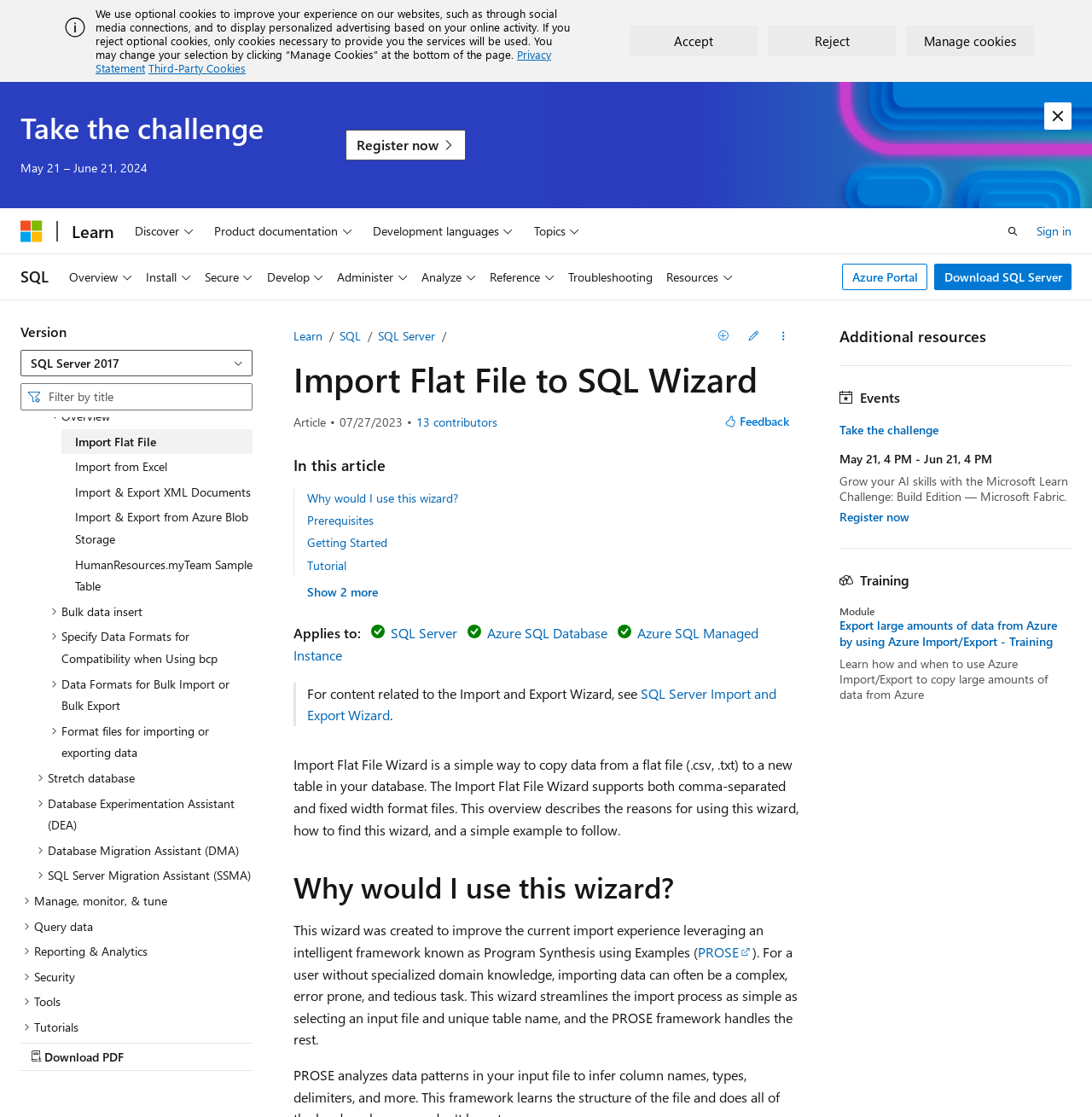What is the text of the webpage's headline?

Import Flat File to SQL Wizard